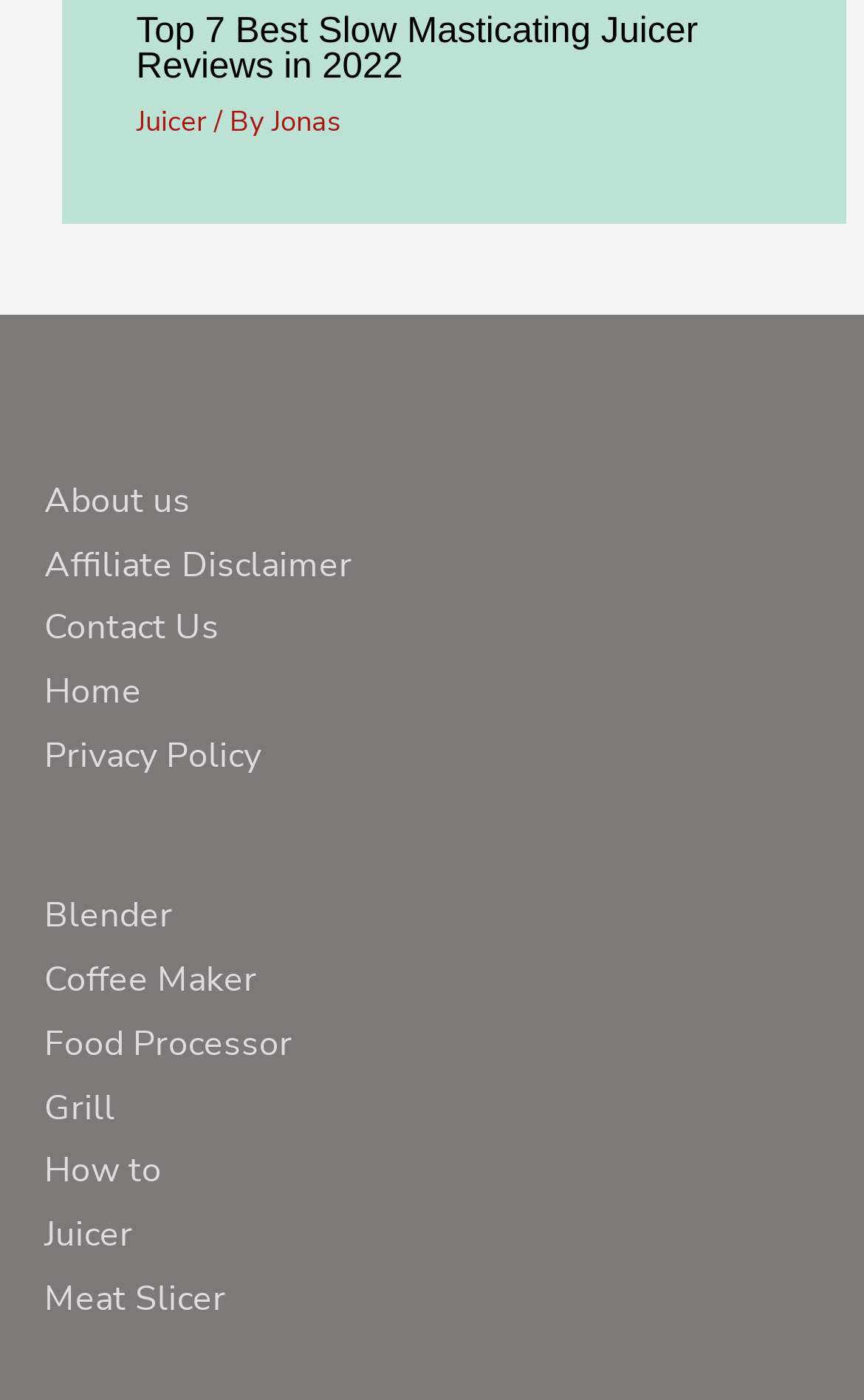What is the topic of the main review?
Based on the visual information, provide a detailed and comprehensive answer.

The main review is about the top 7 best slow masticating juicer reviews in 2022, which is indicated by the heading 'Top 7 Best Slow Masticating Juicer Reviews in 2022'.